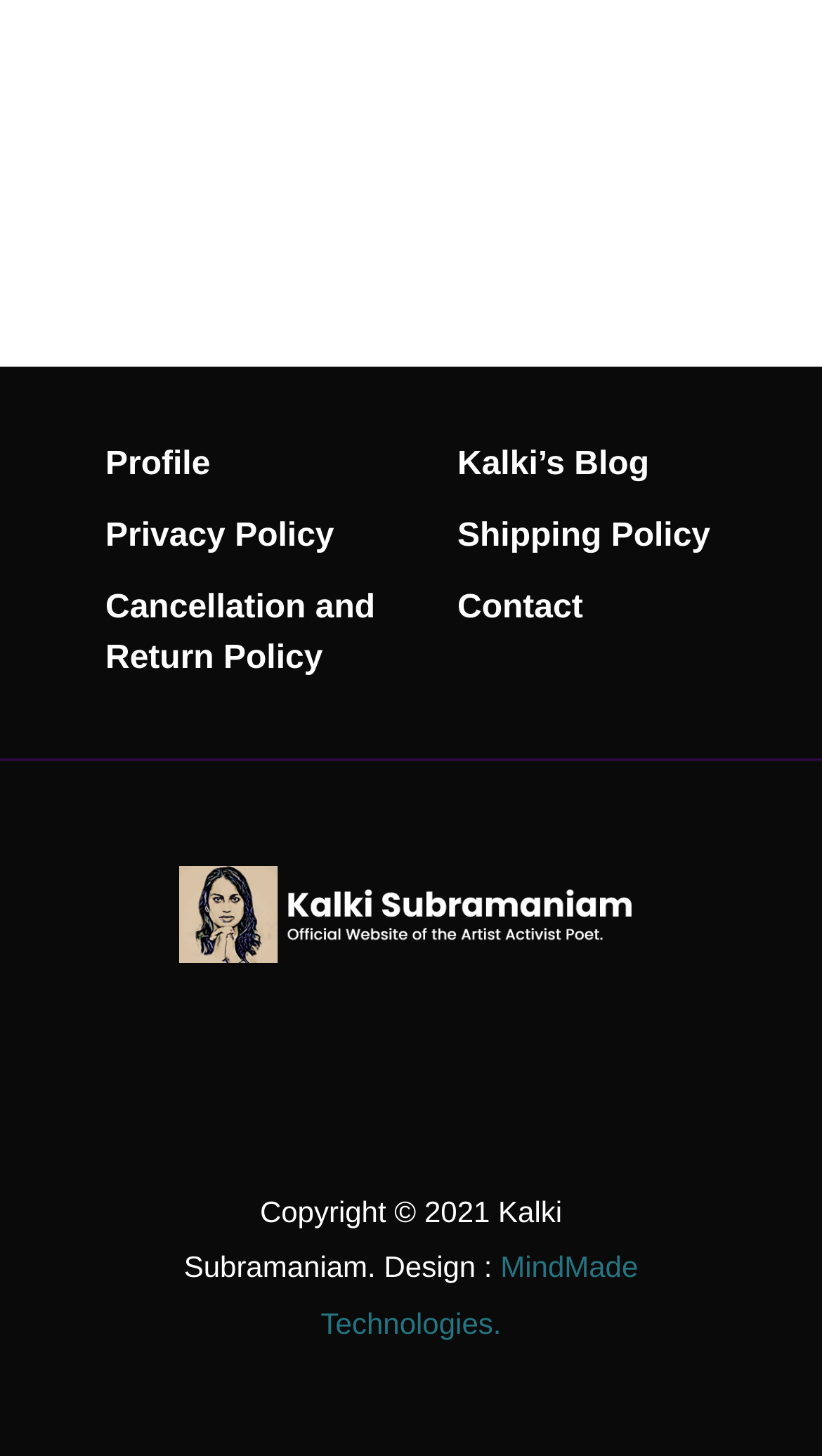Please determine the bounding box of the UI element that matches this description: alt="logo Multipurpose Brook". The coordinates should be given as (top-left x, top-left y, bottom-right x, bottom-right y), with all values between 0 and 1.

[0.218, 0.637, 0.782, 0.662]